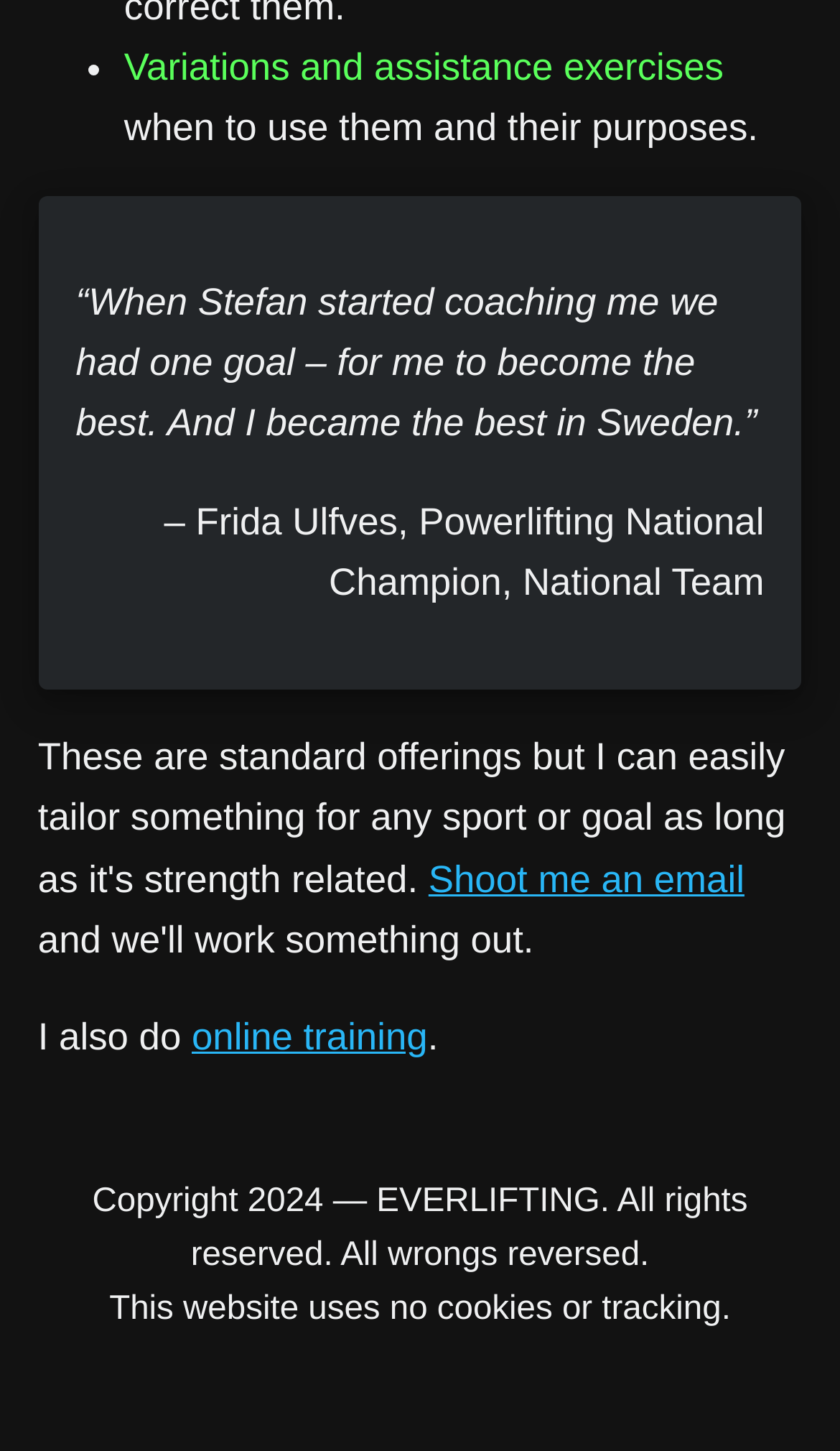From the given element description: "online training", find the bounding box for the UI element. Provide the coordinates as four float numbers between 0 and 1, in the order [left, top, right, bottom].

[0.228, 0.7, 0.509, 0.73]